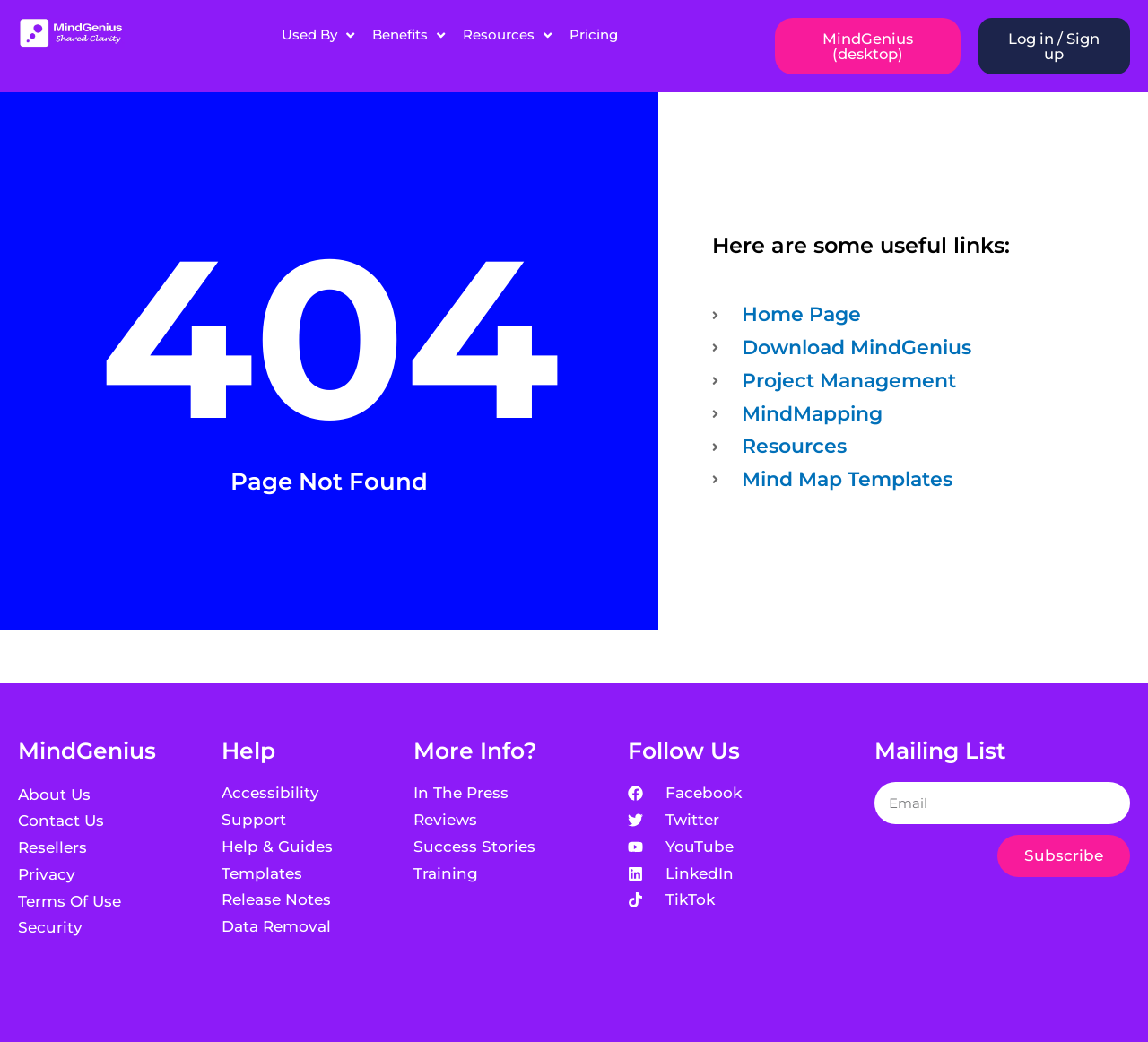Please look at the image and answer the question with a detailed explanation: What is the purpose of the text box at the bottom of the page?

The text box at the bottom of the page is labeled 'Email' and has a 'Subscribe' button next to it, indicating that it is used to subscribe to a mailing list or newsletter.